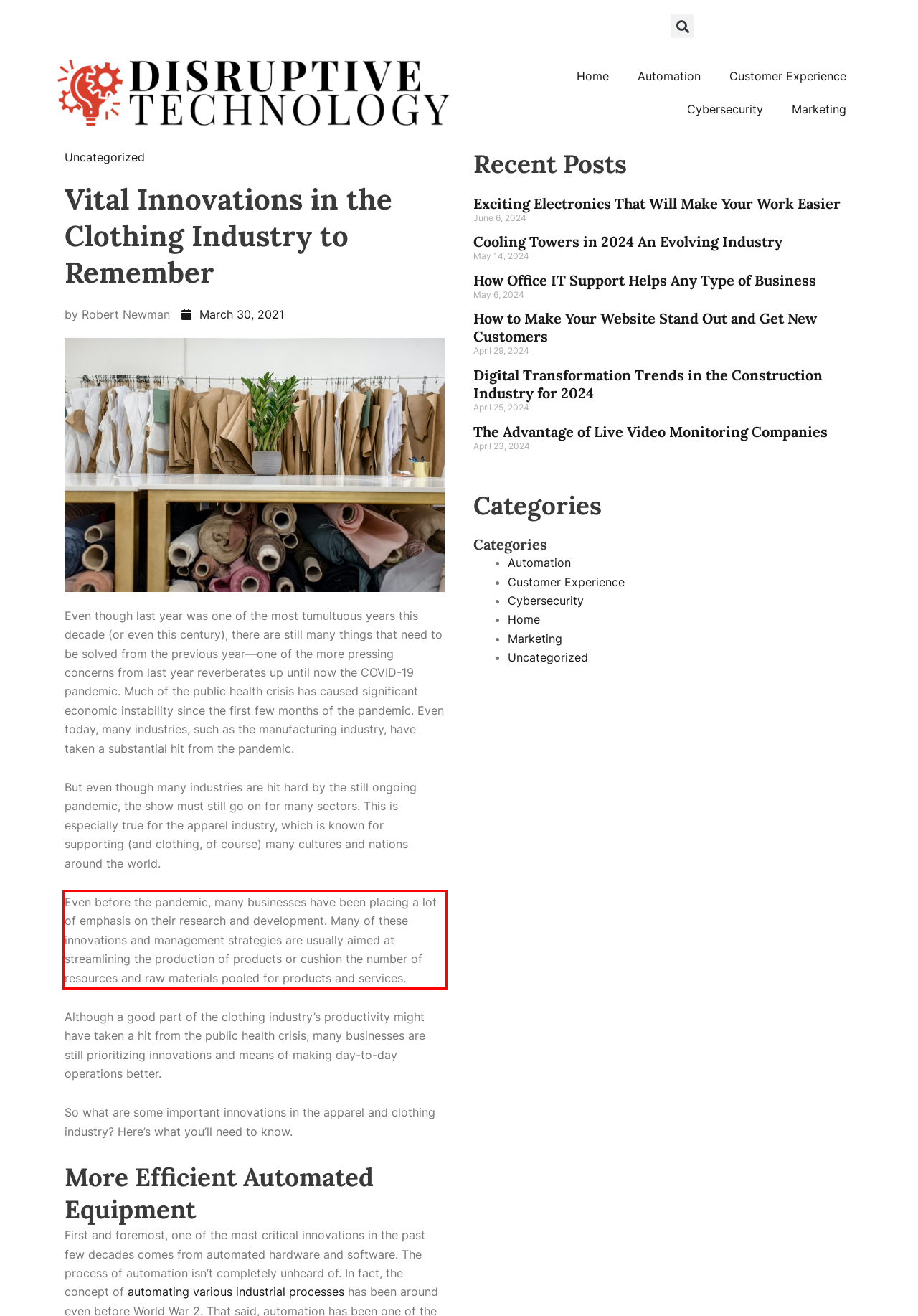With the given screenshot of a webpage, locate the red rectangle bounding box and extract the text content using OCR.

Even before the pandemic, many businesses have been placing a lot of emphasis on their research and development. Many of these innovations and management strategies are usually aimed at streamlining the production of products or cushion the number of resources and raw materials pooled for products and services.